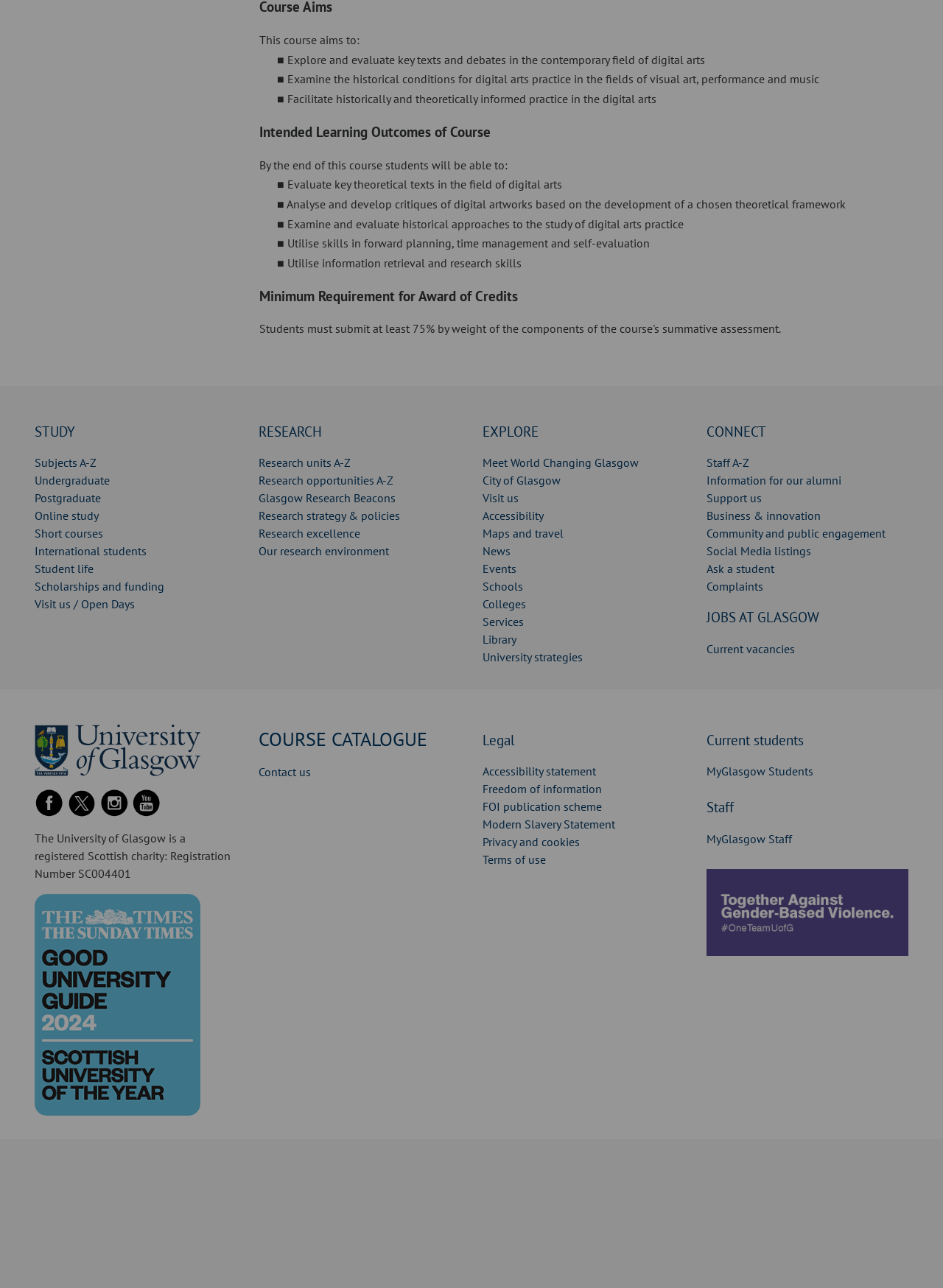Determine the coordinates of the bounding box for the clickable area needed to execute this instruction: "Click on 'Subjects A-Z'".

[0.037, 0.354, 0.102, 0.365]